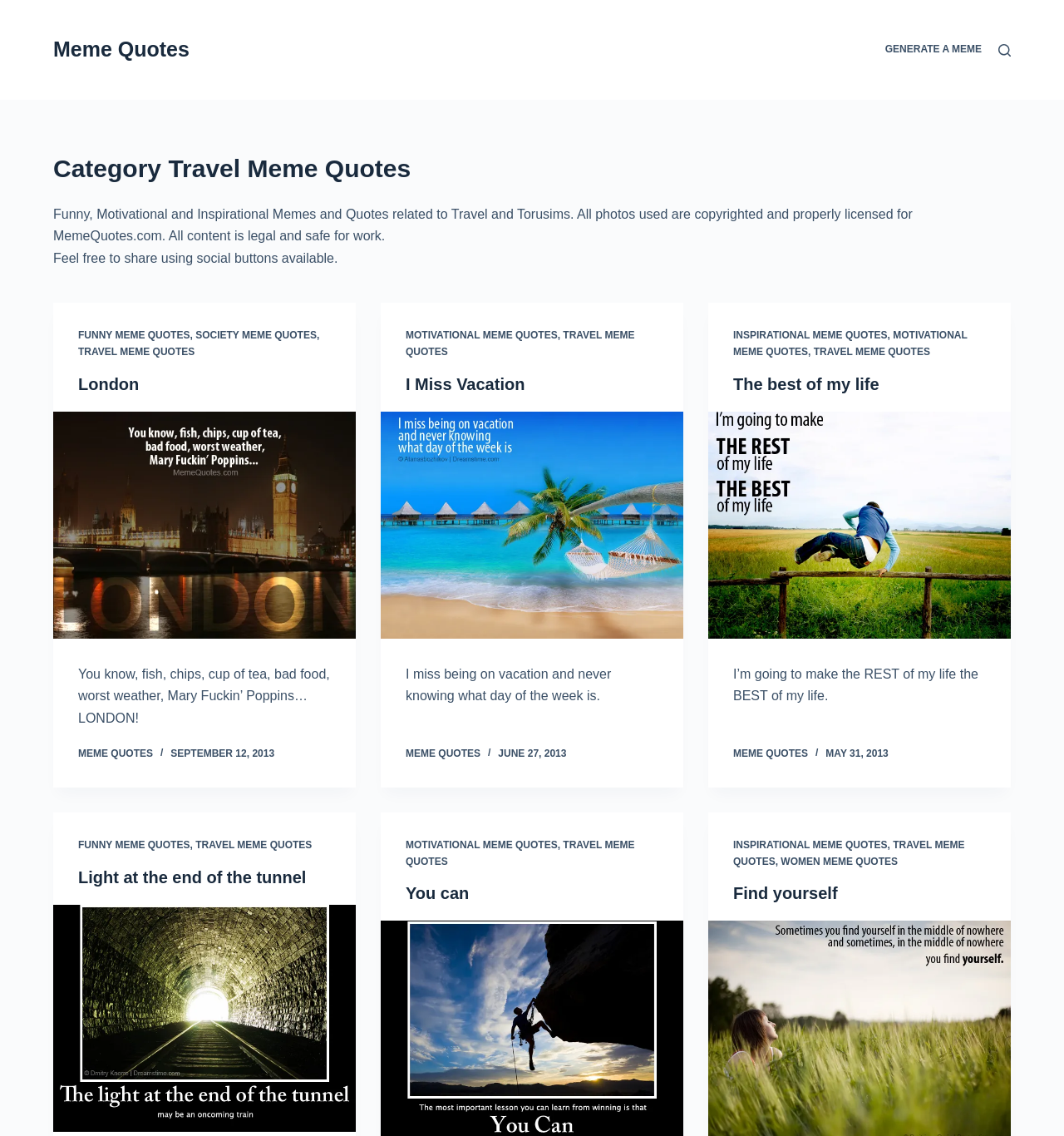Determine the bounding box coordinates for the area that needs to be clicked to fulfill this task: "Read 'I Miss Vacation' meme". The coordinates must be given as four float numbers between 0 and 1, i.e., [left, top, right, bottom].

[0.381, 0.33, 0.493, 0.346]